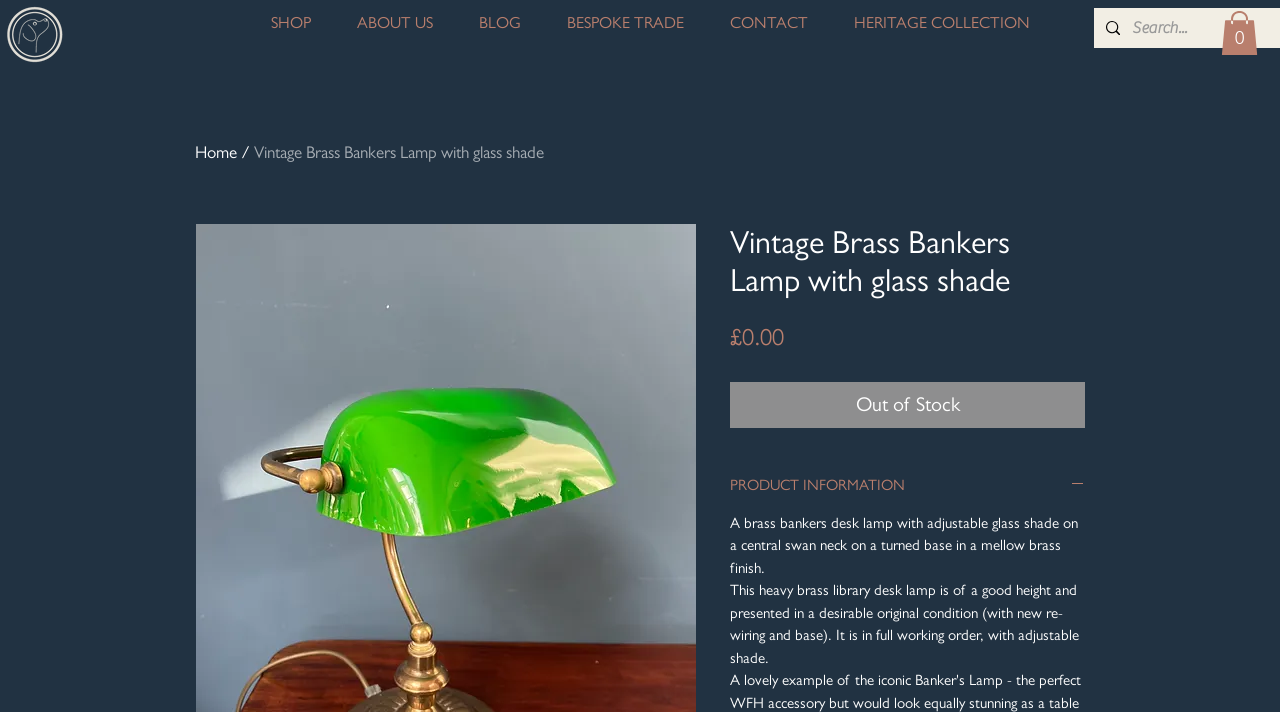Respond with a single word or phrase:
What is the material of the lamp?

brass